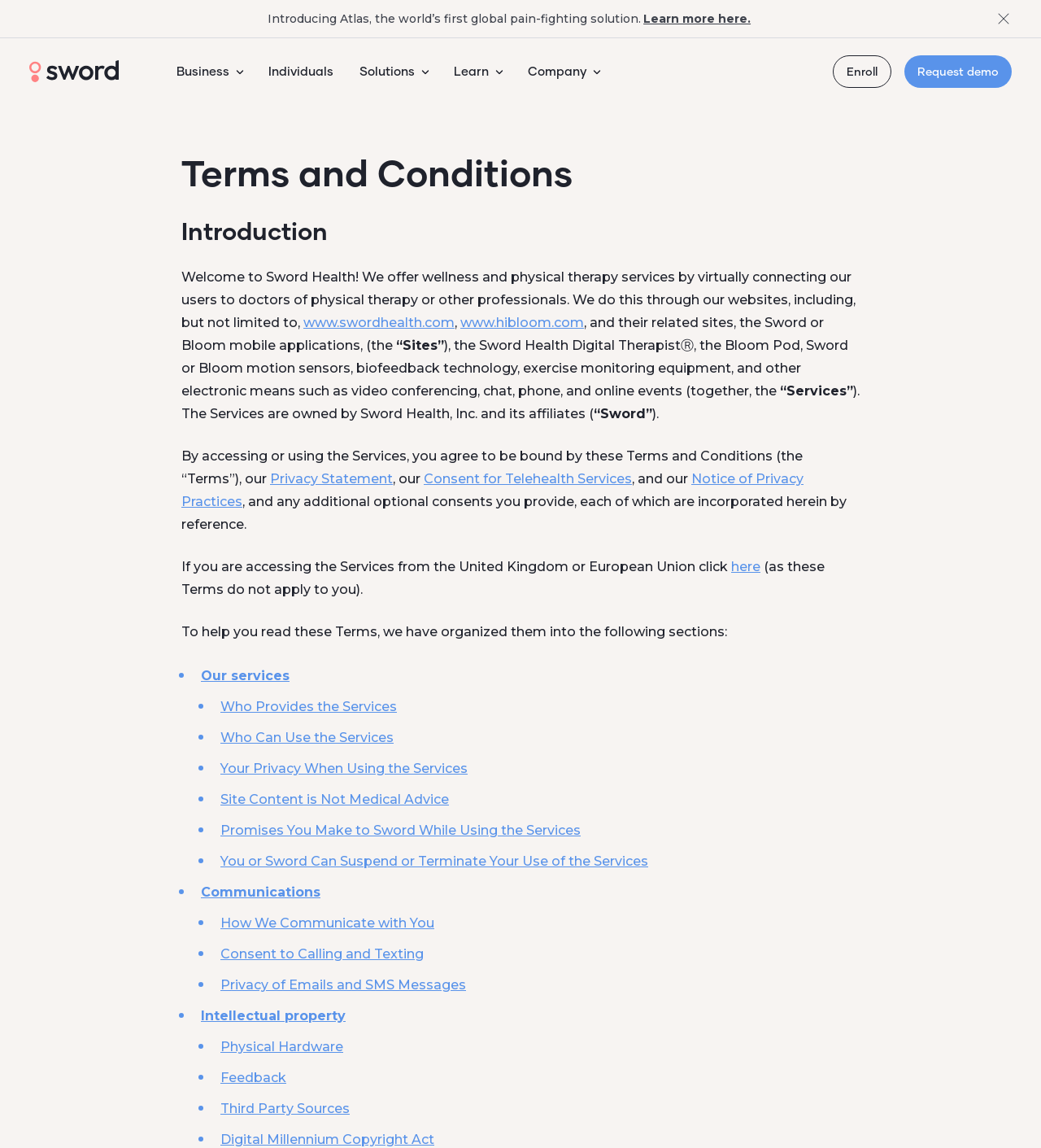Could you provide the bounding box coordinates for the portion of the screen to click to complete this instruction: "Learn more about Atlas"?

[0.616, 0.009, 0.721, 0.024]